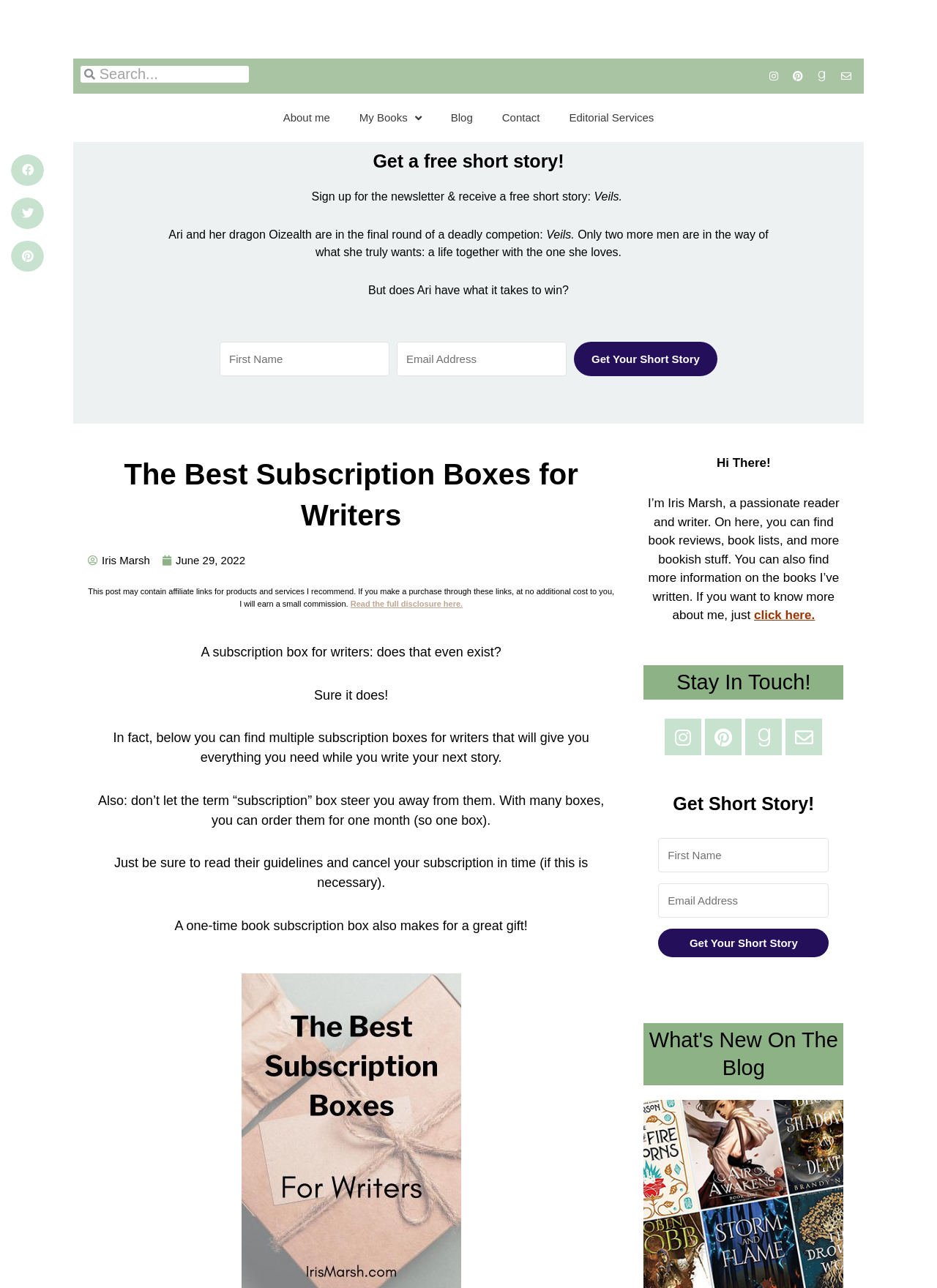Specify the bounding box coordinates for the region that must be clicked to perform the given instruction: "Search for something".

[0.086, 0.051, 0.266, 0.064]